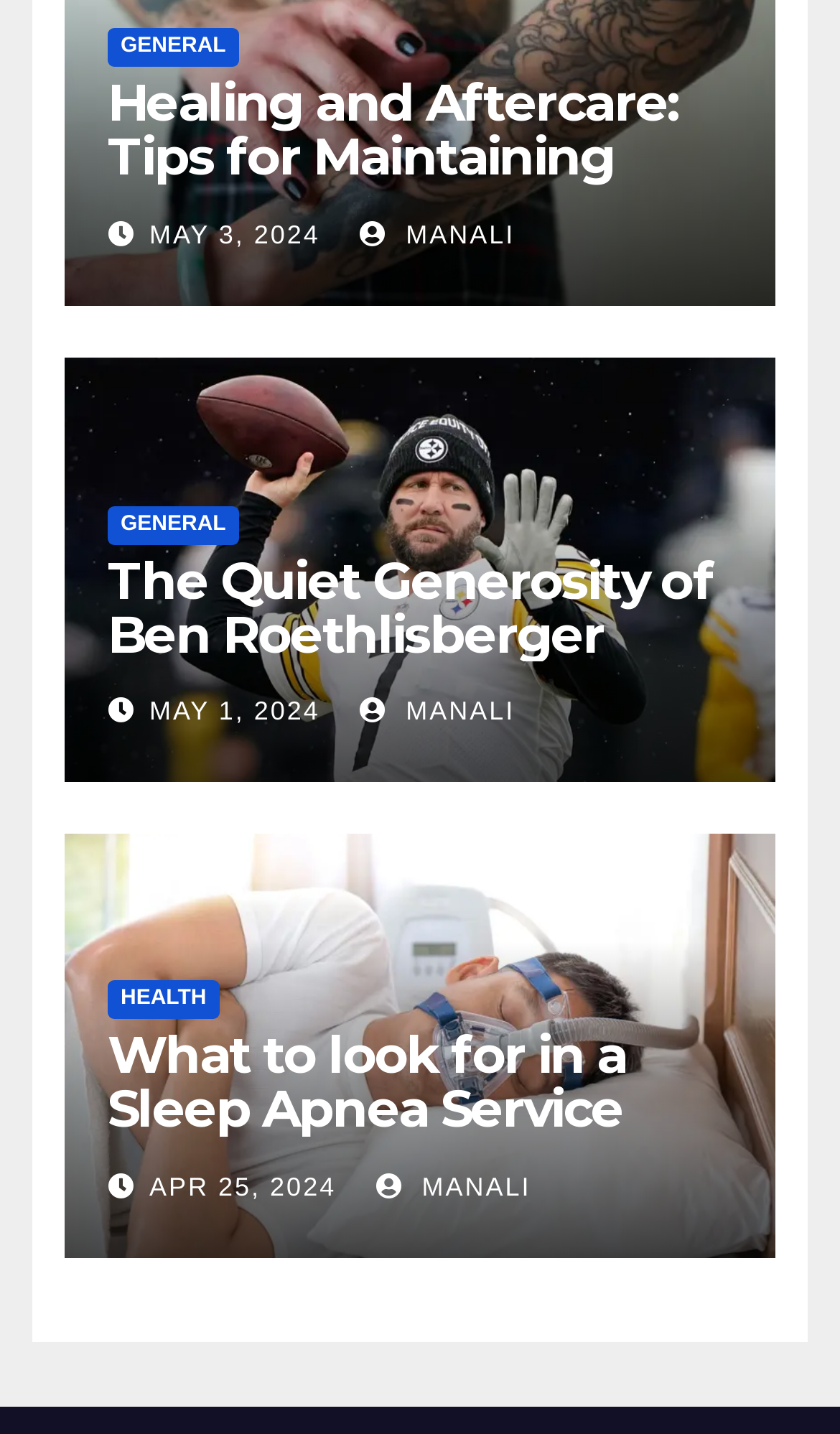What is the category of the third article?
Offer a detailed and full explanation in response to the question.

I looked at the categories associated with each article and found that the third article, 'What to look for in a Sleep Apnea Service Provider', is categorized under 'HEALTH'.